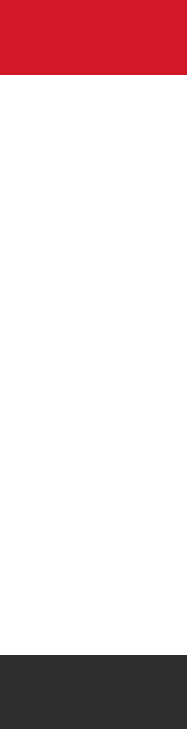Provide your answer in one word or a succinct phrase for the question: 
What is the purpose of this design?

Branding